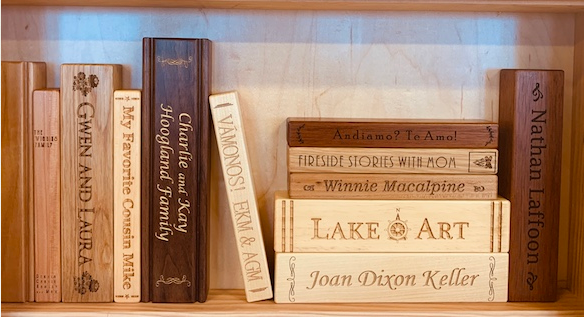Describe all the aspects of the image extensively.

The image showcases a collection of intricately engraved wooden book spines arranged on a shelf, reflecting a personalized touch that one can purchase as part of a restoration project for the Harbor Springs Library. Each spine features unique titles such as "Gwen and Laura," "My Favorite Cousin Mike," "Charlie and Kay Hoogland Family," and "Lake Art," among others. Some spines carry heartfelt messages like "Andiamo? Te Amo!" and "Fireside Stories with Mom," enhancing the sentimentality of the collection. This creative fundraising initiative allows patrons to engrave their own messages, providing a meaningful way to contribute to the library's historic restoration while celebrating personal connections. The wooden spines come in three sizes and are priced accordingly, with proceeds supporting the library's restoration efforts.